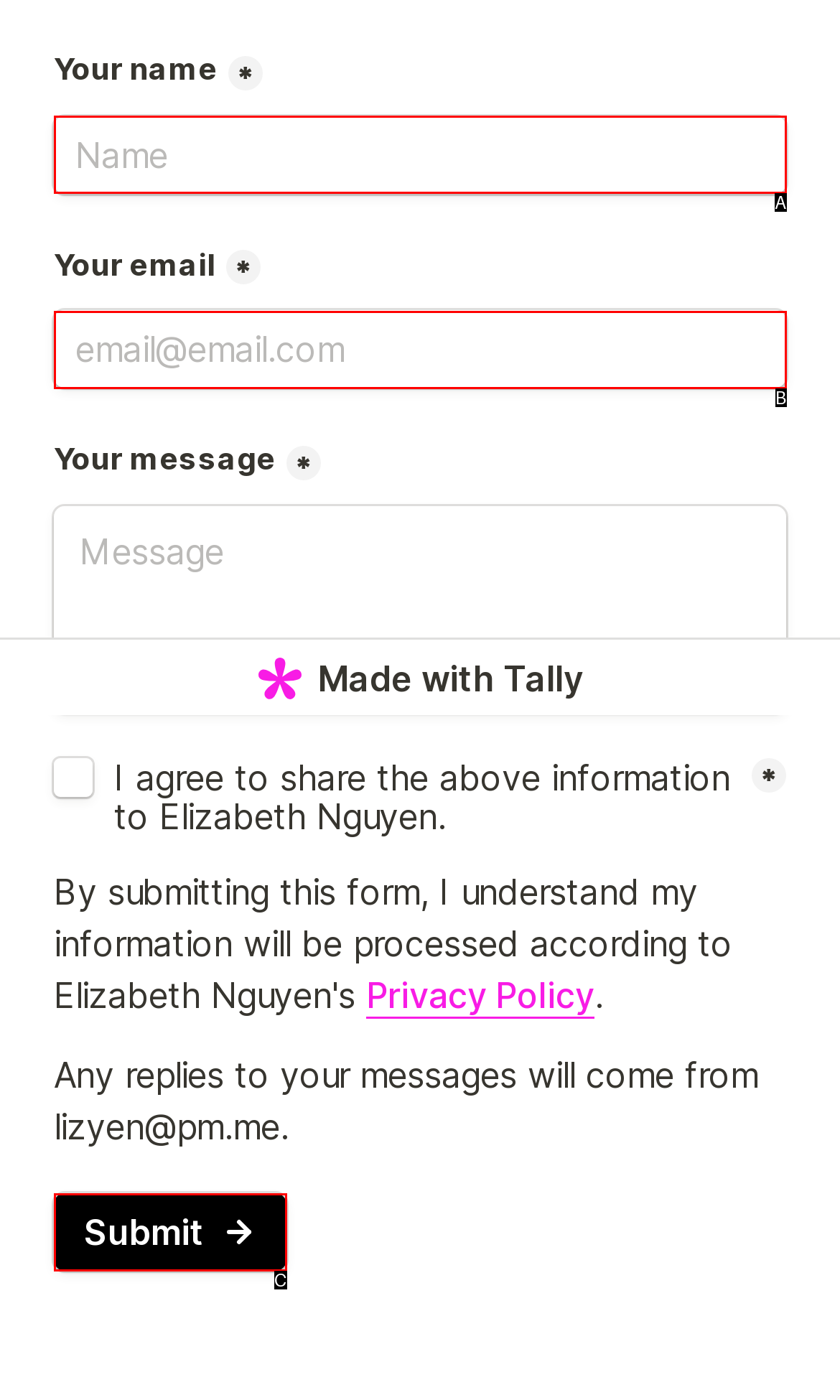Determine which UI element matches this description: Submit
Reply with the appropriate option's letter.

C